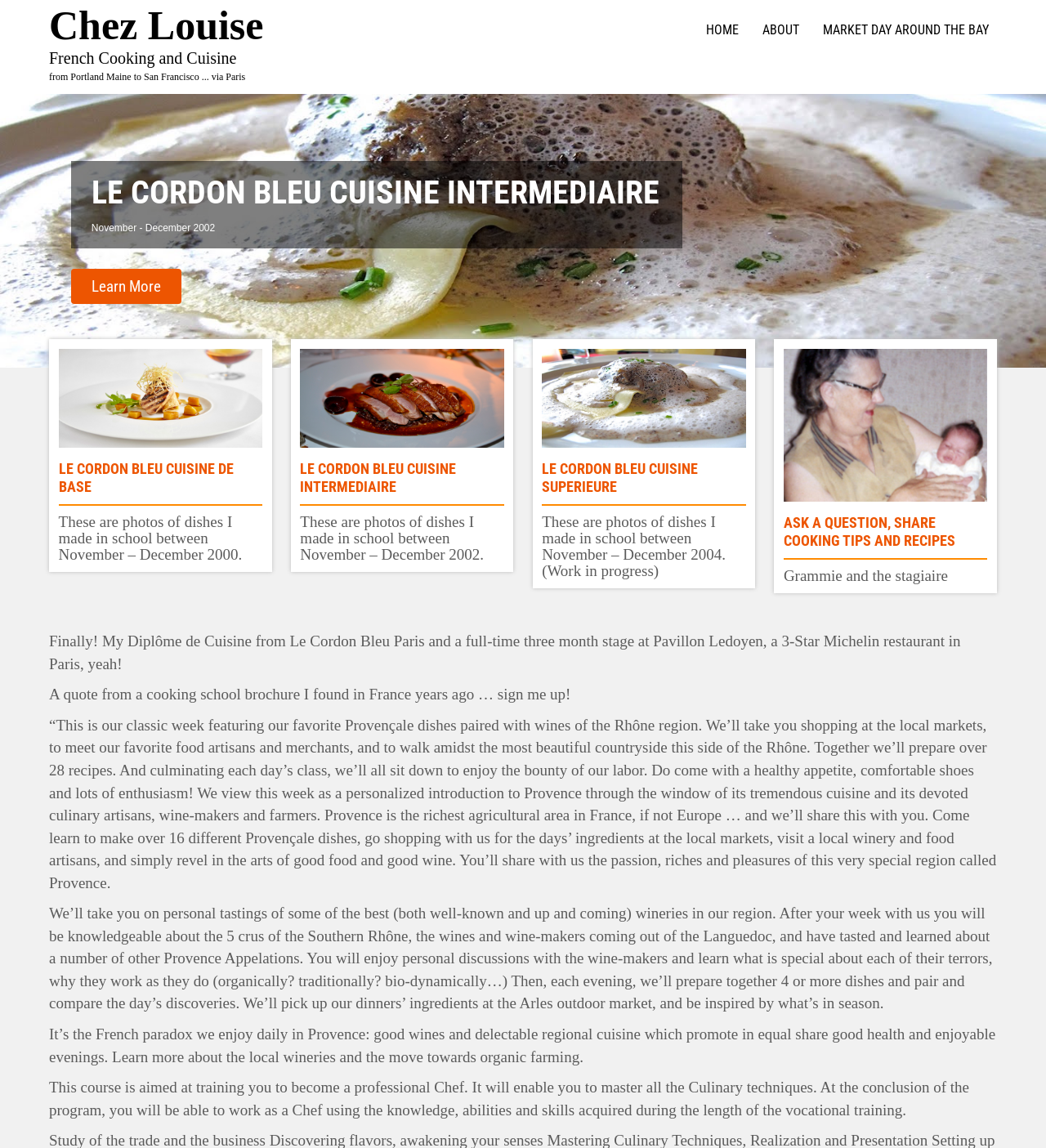Determine the bounding box coordinates for the region that must be clicked to execute the following instruction: "Click on the 'Monitoring' link".

None